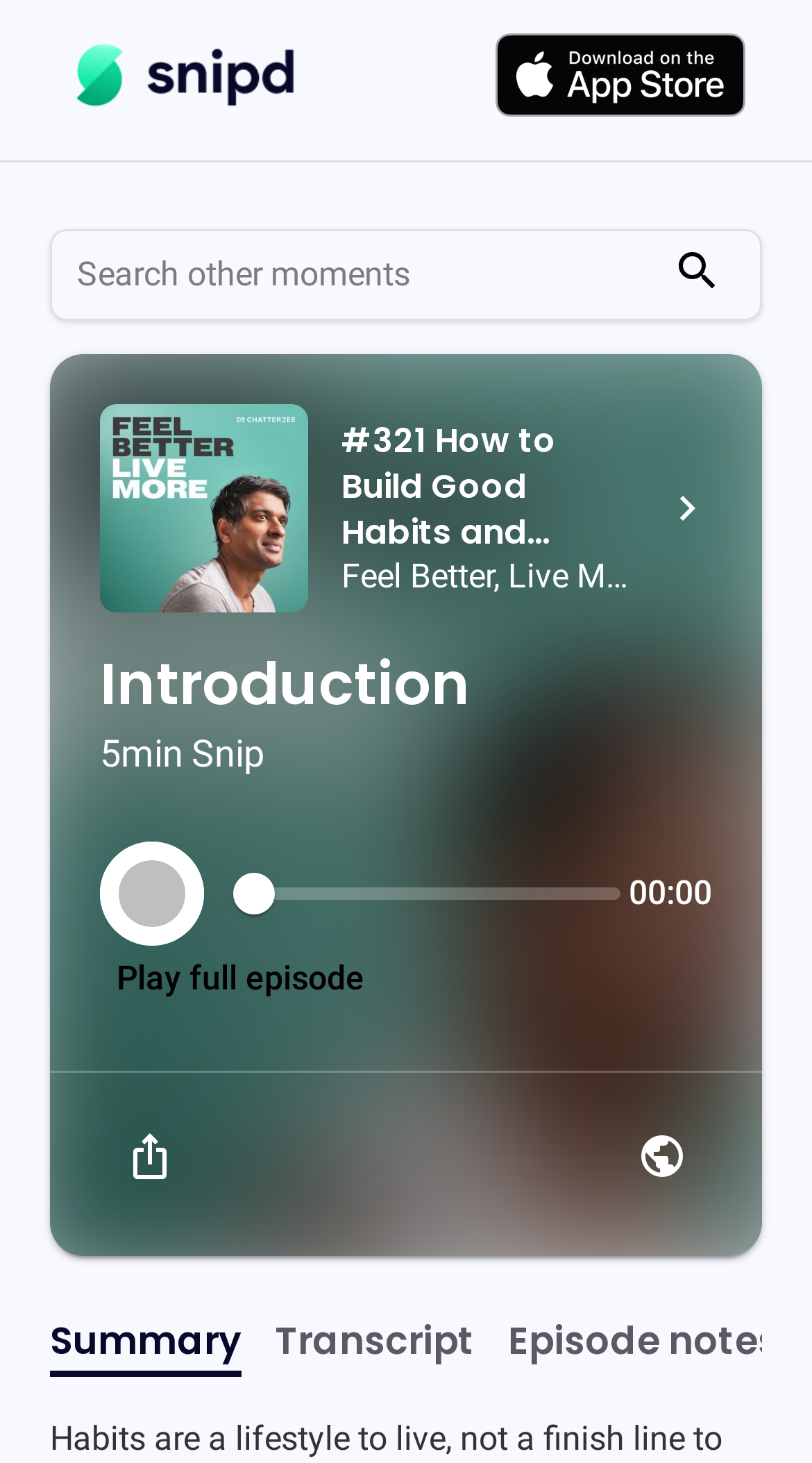Analyze the image and give a detailed response to the question:
What is the current playback time?

The StaticText element with the text '00:00' is located near the playback controls, suggesting that it displays the current playback time of the audio content. In this case, the playback time is at the beginning of the episode.